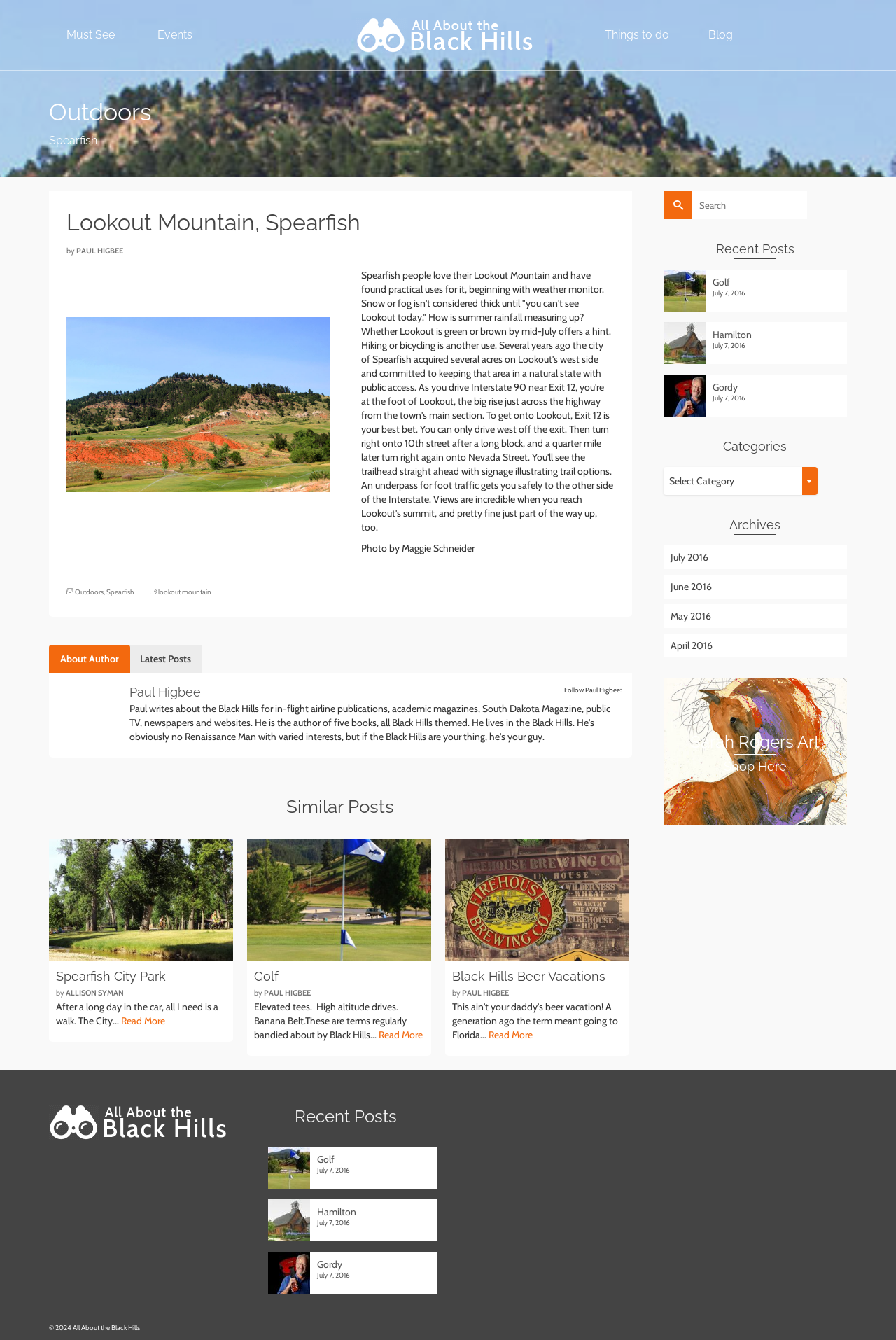What can be done on Lookout Mountain?
Look at the image and answer the question with a single word or phrase.

Hiking or bicycling